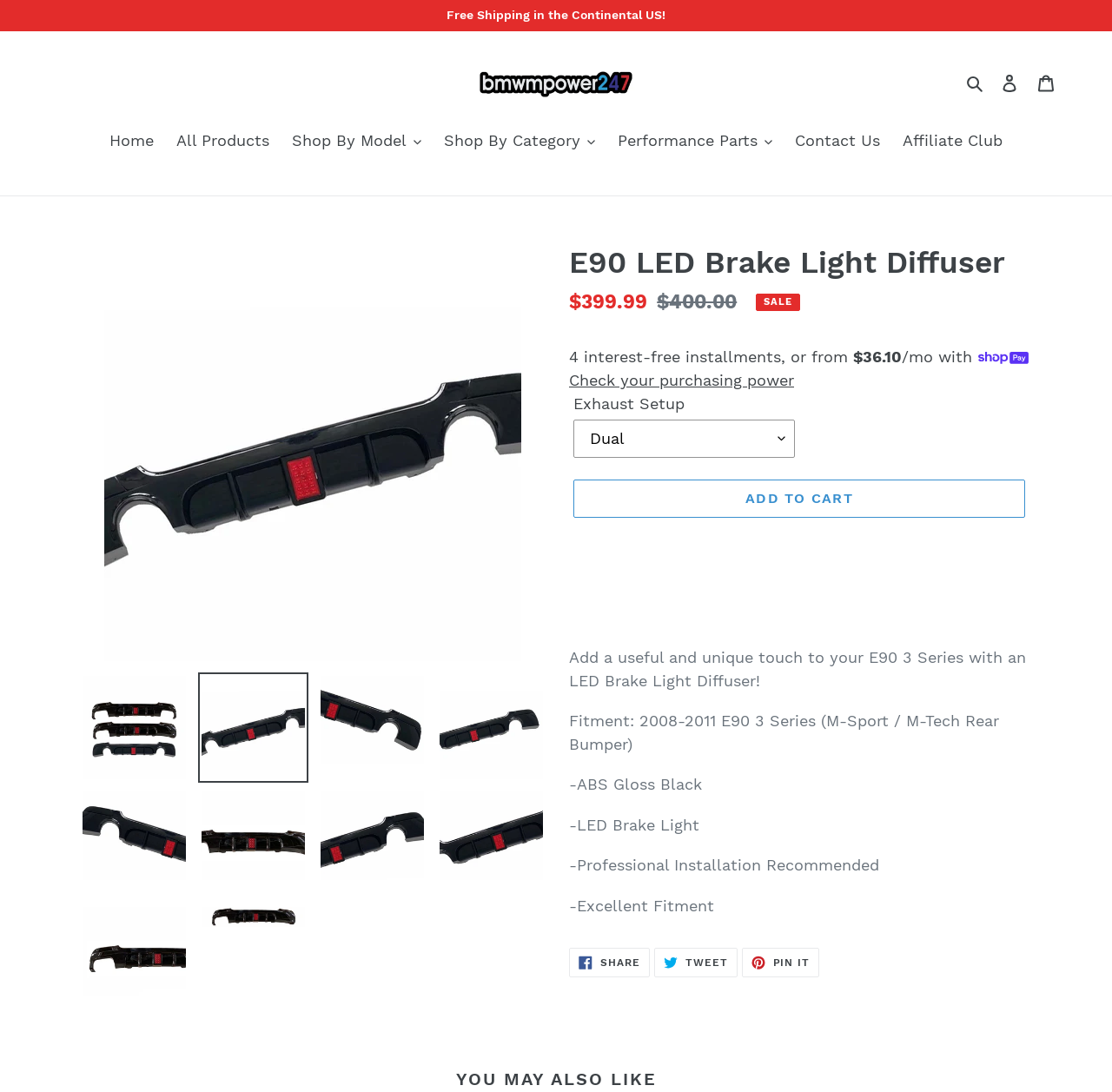Identify the main title of the webpage and generate its text content.

E90 LED Brake Light Diffuser